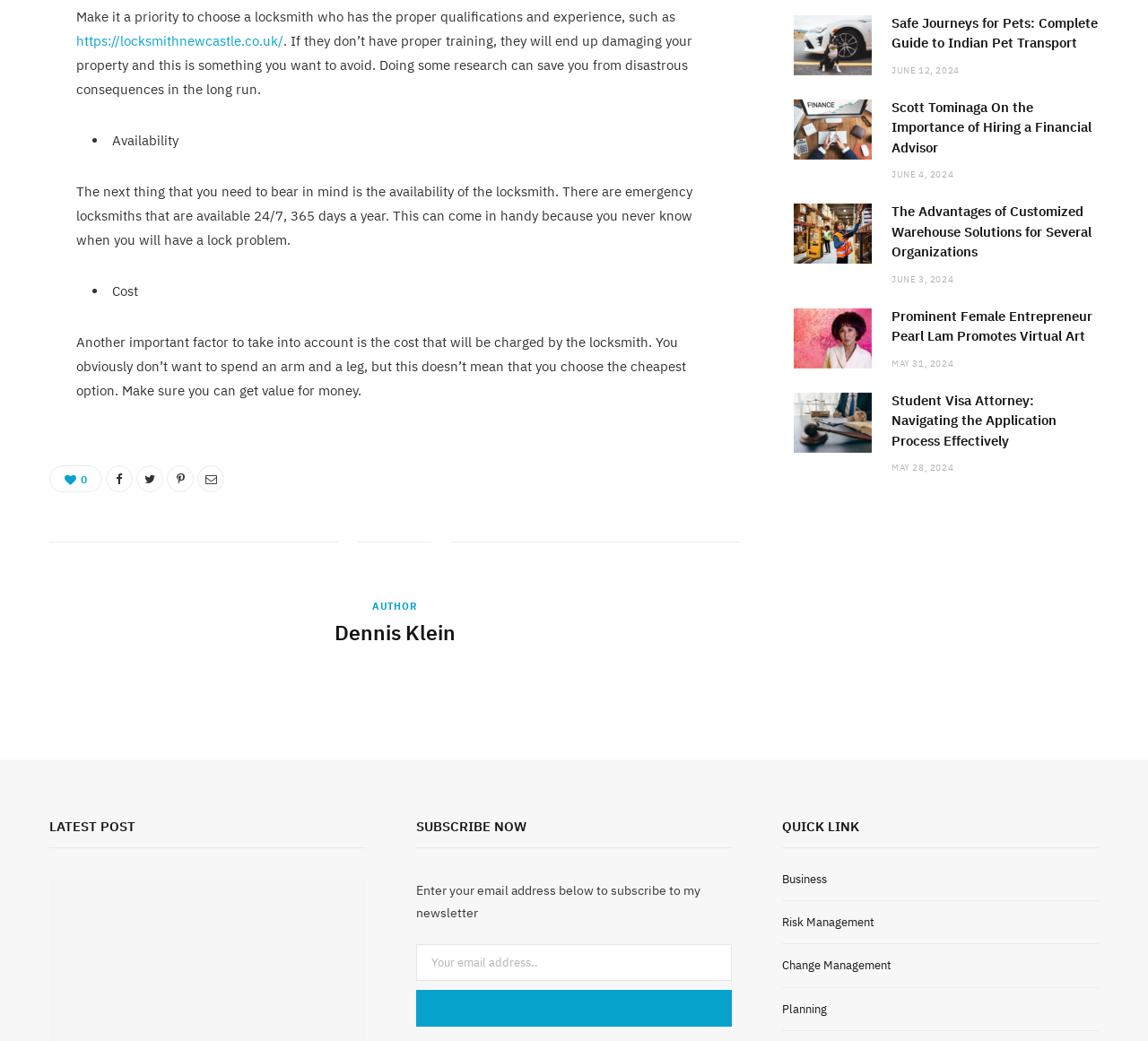What is the topic of the first article?
Respond to the question with a single word or phrase according to the image.

Locksmith